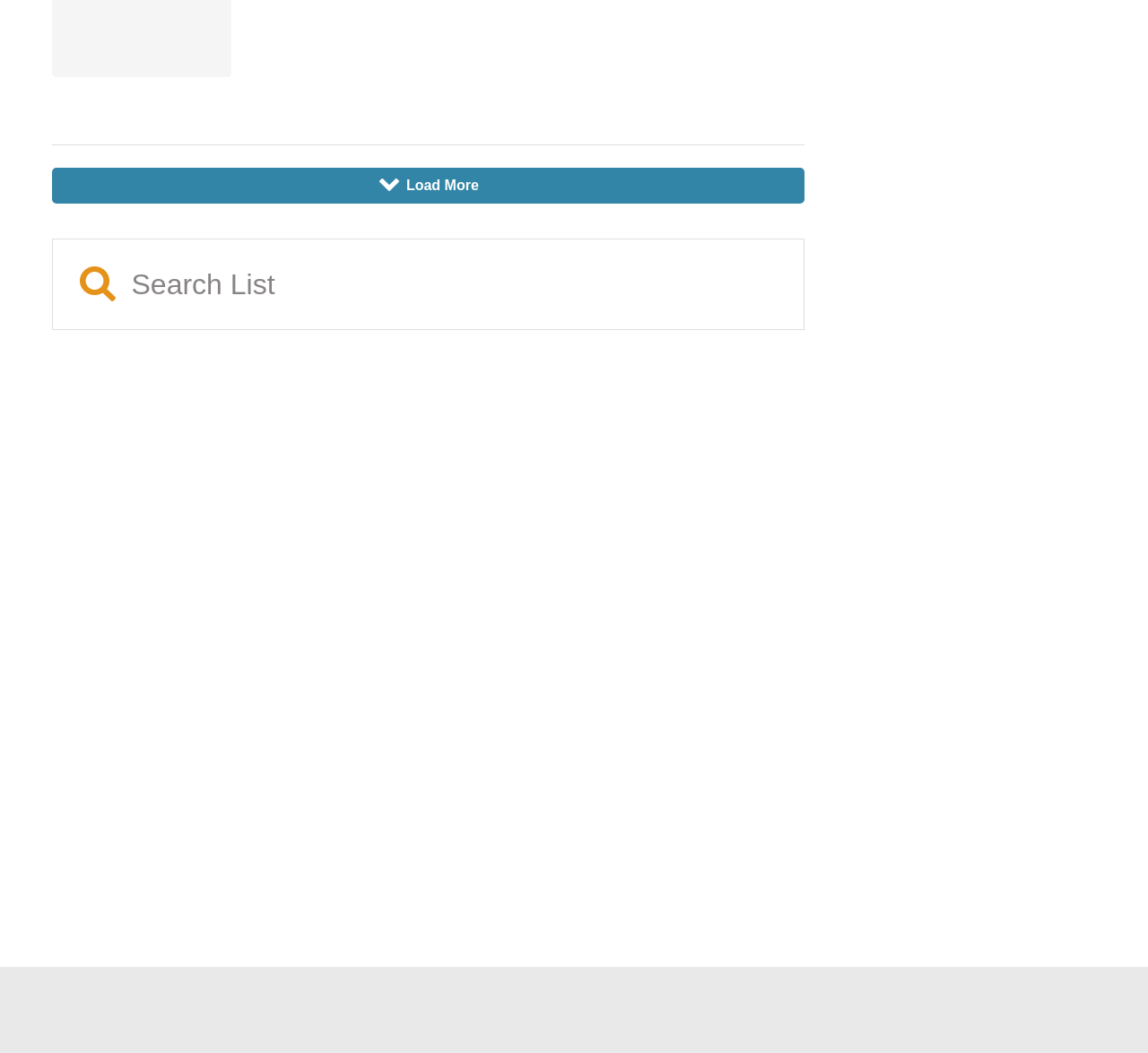What is the purpose of the 'Load More' button?
Please look at the screenshot and answer in one word or a short phrase.

To load more articles